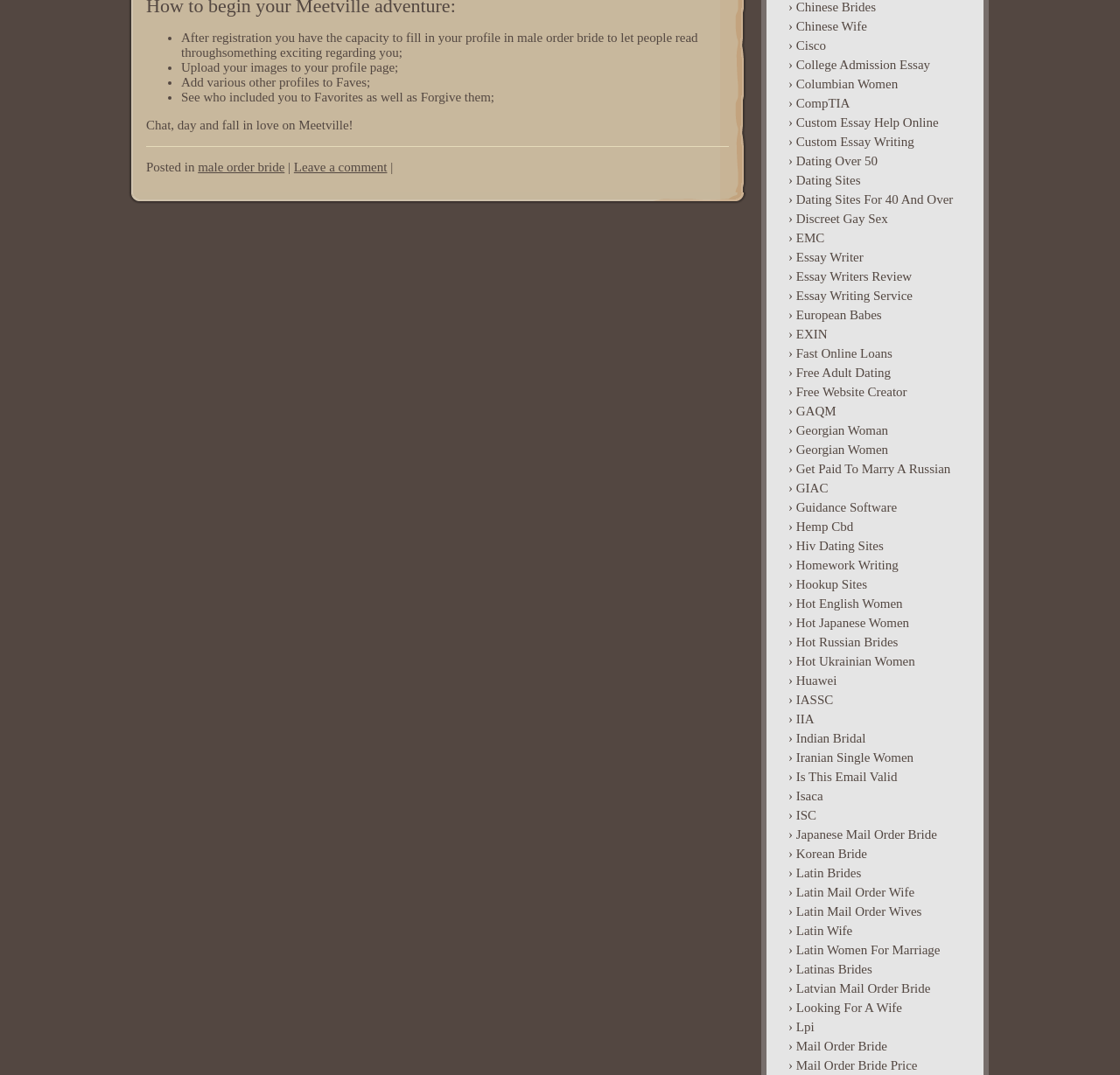Please use the details from the image to answer the following question comprehensively:
What is the function of the Footer section?

The Footer section contains additional links and information, including a link to the latest article, a link to leave a comment, and other related links, which suggests that its function is to provide supplementary resources and navigation options.